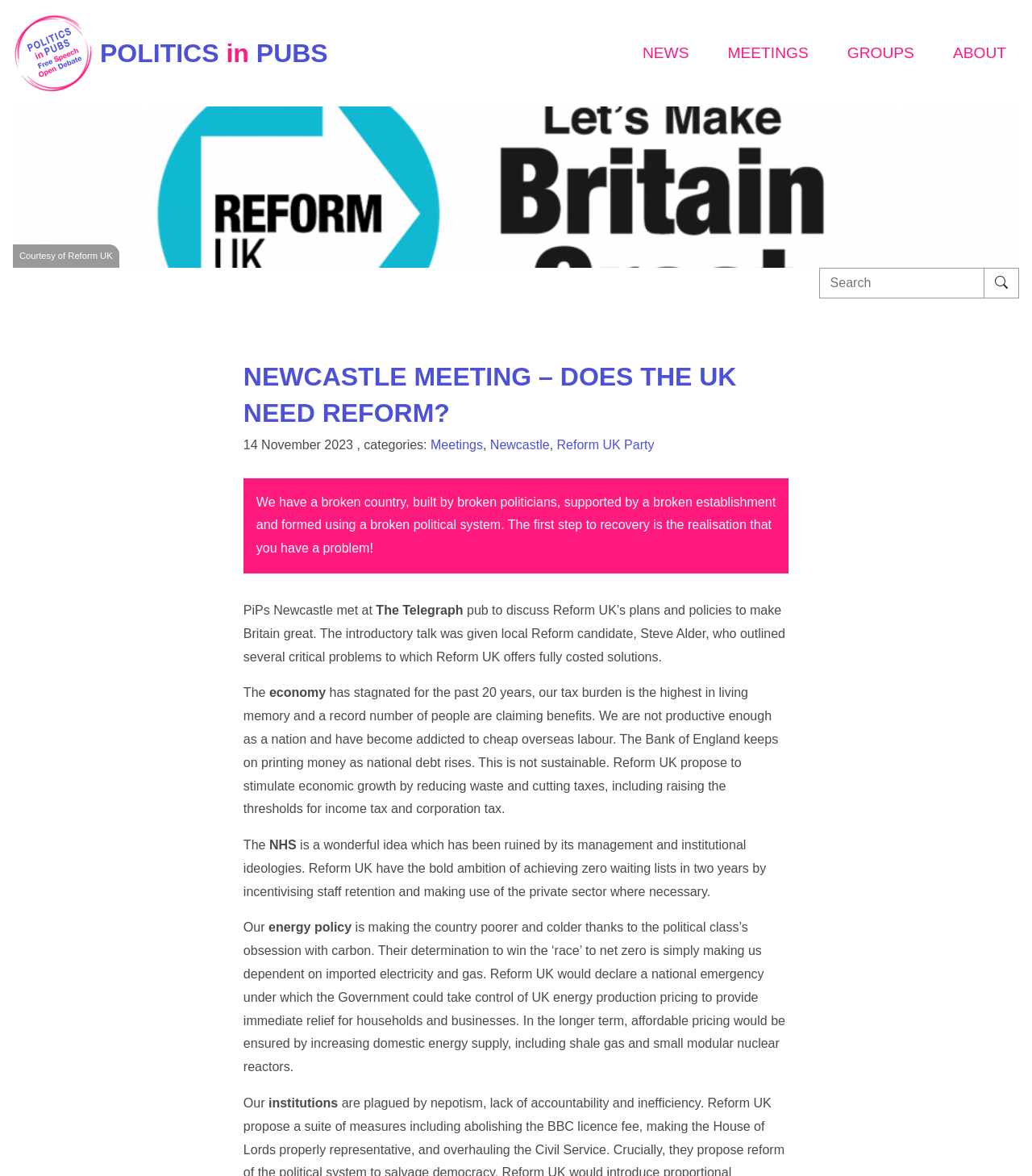Determine the bounding box coordinates of the section I need to click to execute the following instruction: "Click the 'MEETINGS' link". Provide the coordinates as four float numbers between 0 and 1, i.e., [left, top, right, bottom].

[0.693, 0.03, 0.796, 0.061]